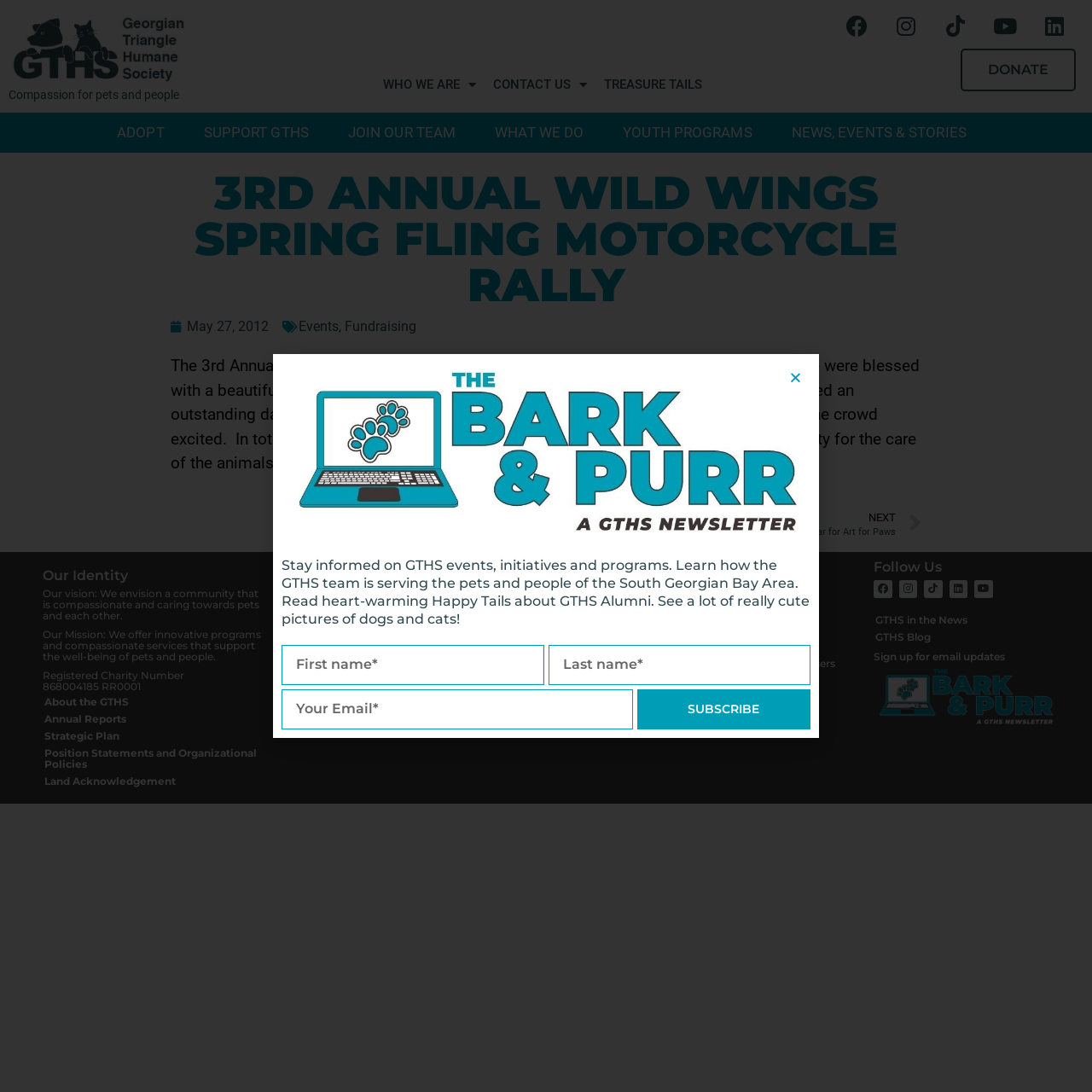Pinpoint the bounding box coordinates for the area that should be clicked to perform the following instruction: "report a content error".

None